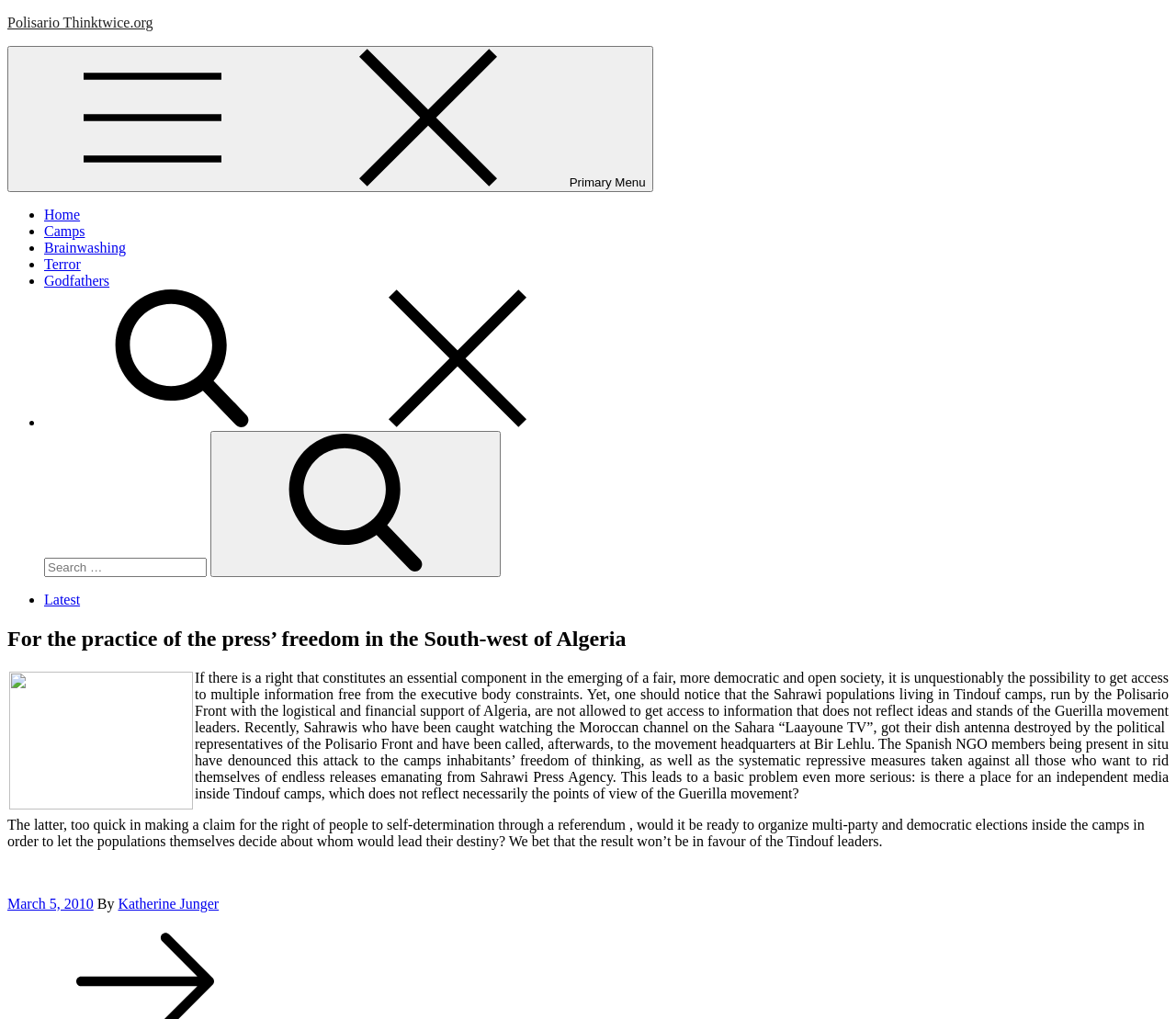Please reply to the following question with a single word or a short phrase:
What is the text of the first link in the primary menu?

Home